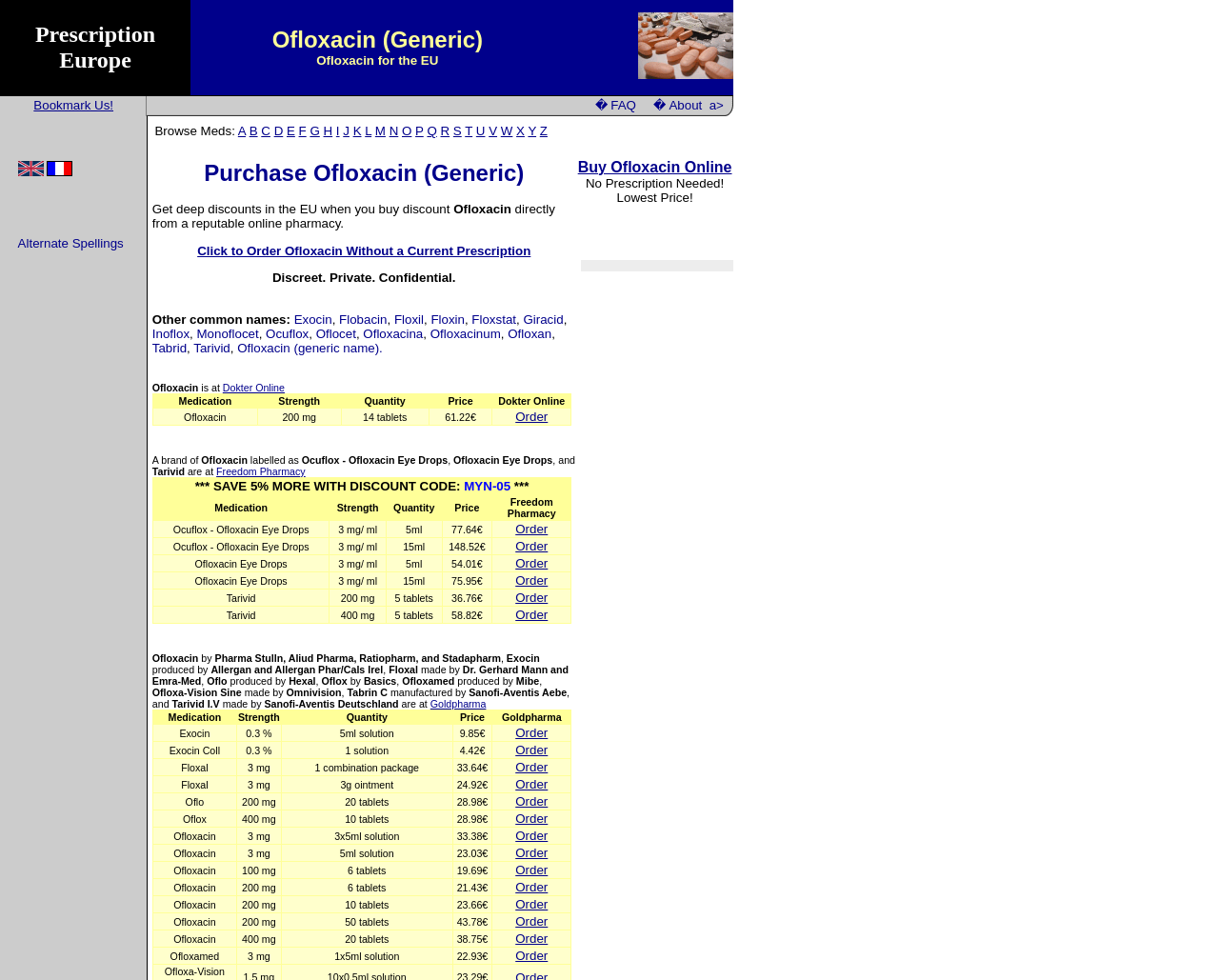Please identify the bounding box coordinates of the element on the webpage that should be clicked to follow this instruction: "Bookmark us". The bounding box coordinates should be given as four float numbers between 0 and 1, formatted as [left, top, right, bottom].

[0.028, 0.1, 0.093, 0.115]